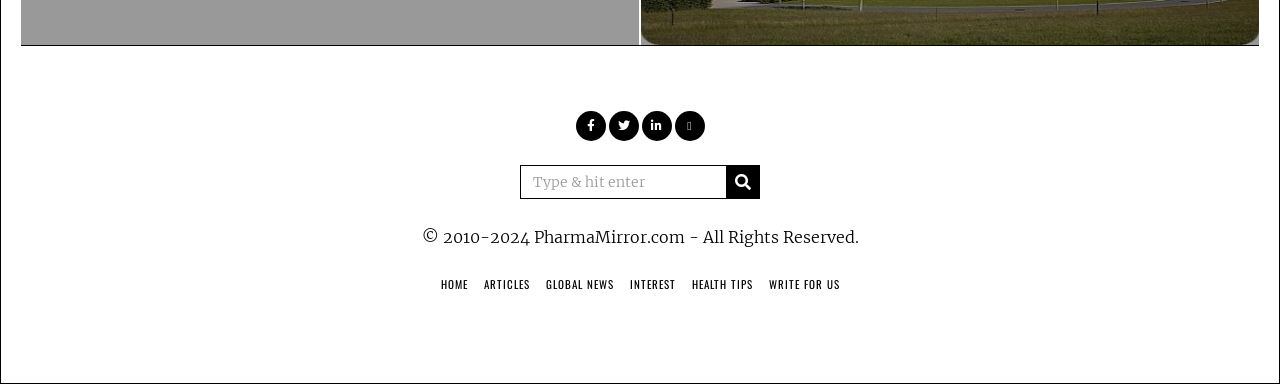What is the purpose of the textbox?
Please analyze the image and answer the question with as much detail as possible.

The textbox is located next to a search button with a magnifying glass icon, indicating that it is used for searching purposes.